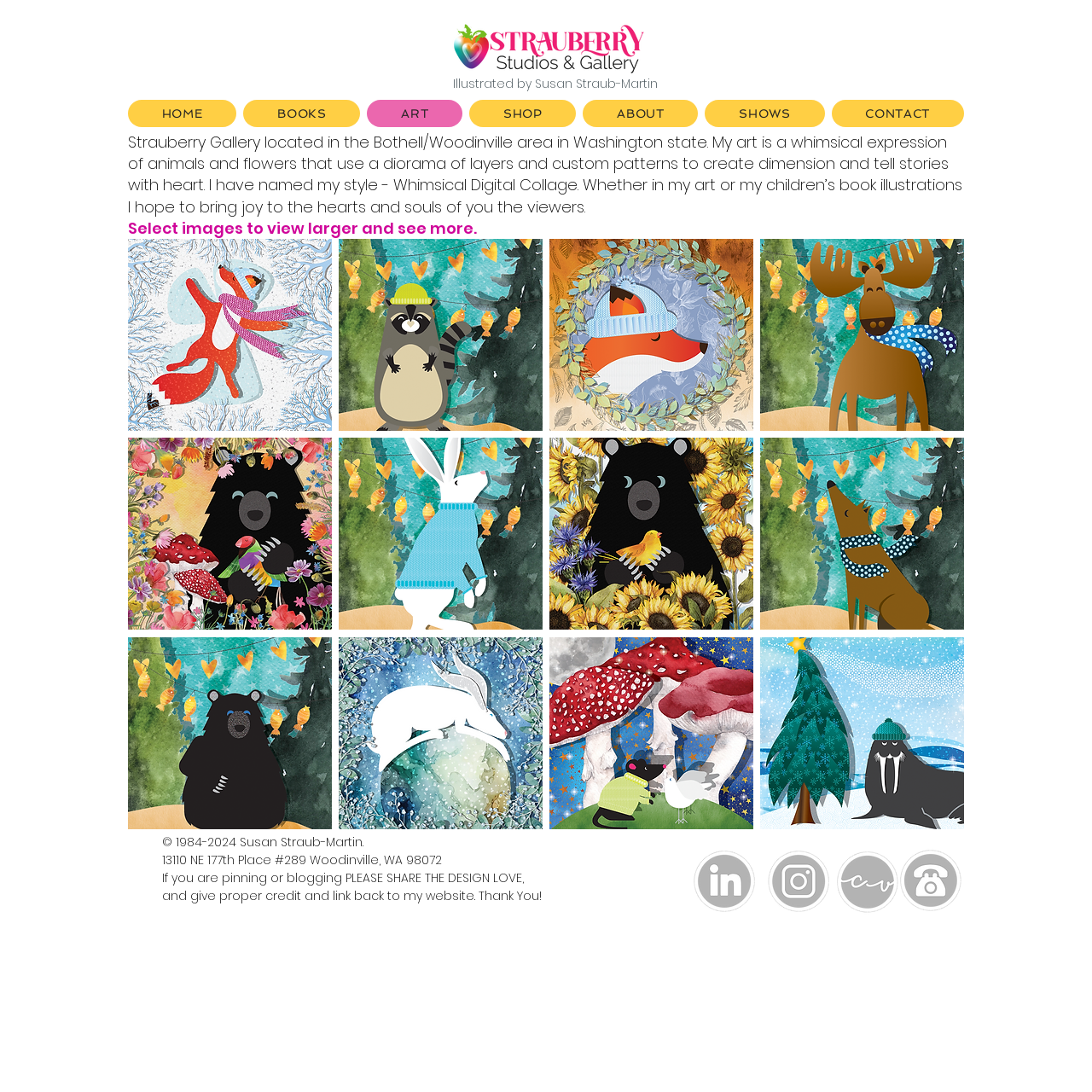Given the webpage screenshot, identify the bounding box of the UI element that matches this description: "press to zoom".

[0.117, 0.583, 0.304, 0.759]